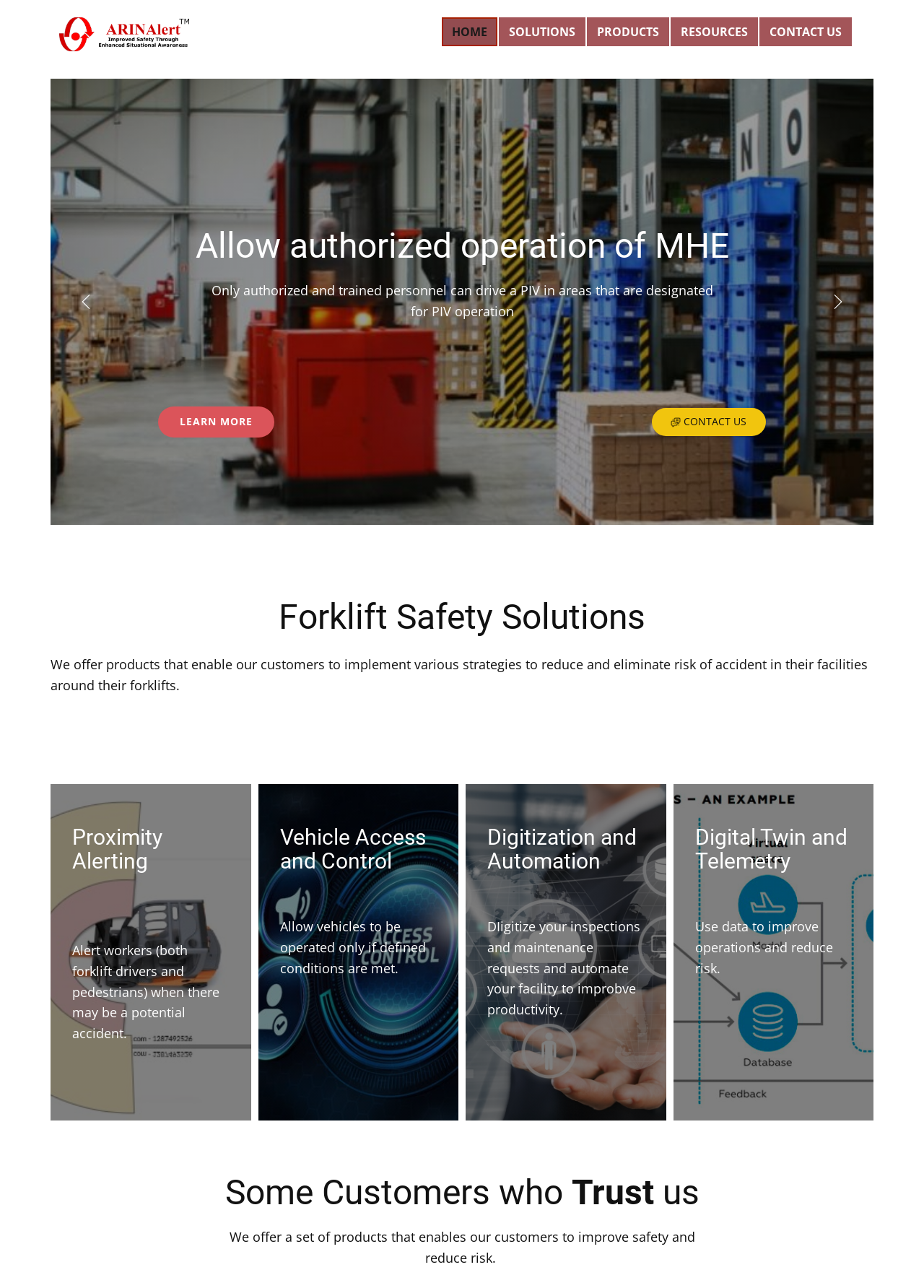Please find the bounding box for the following UI element description. Provide the coordinates in (top-left x, top-left y, bottom-right x, bottom-right y) format, with values between 0 and 1: +Previous

[0.078, 0.224, 0.108, 0.245]